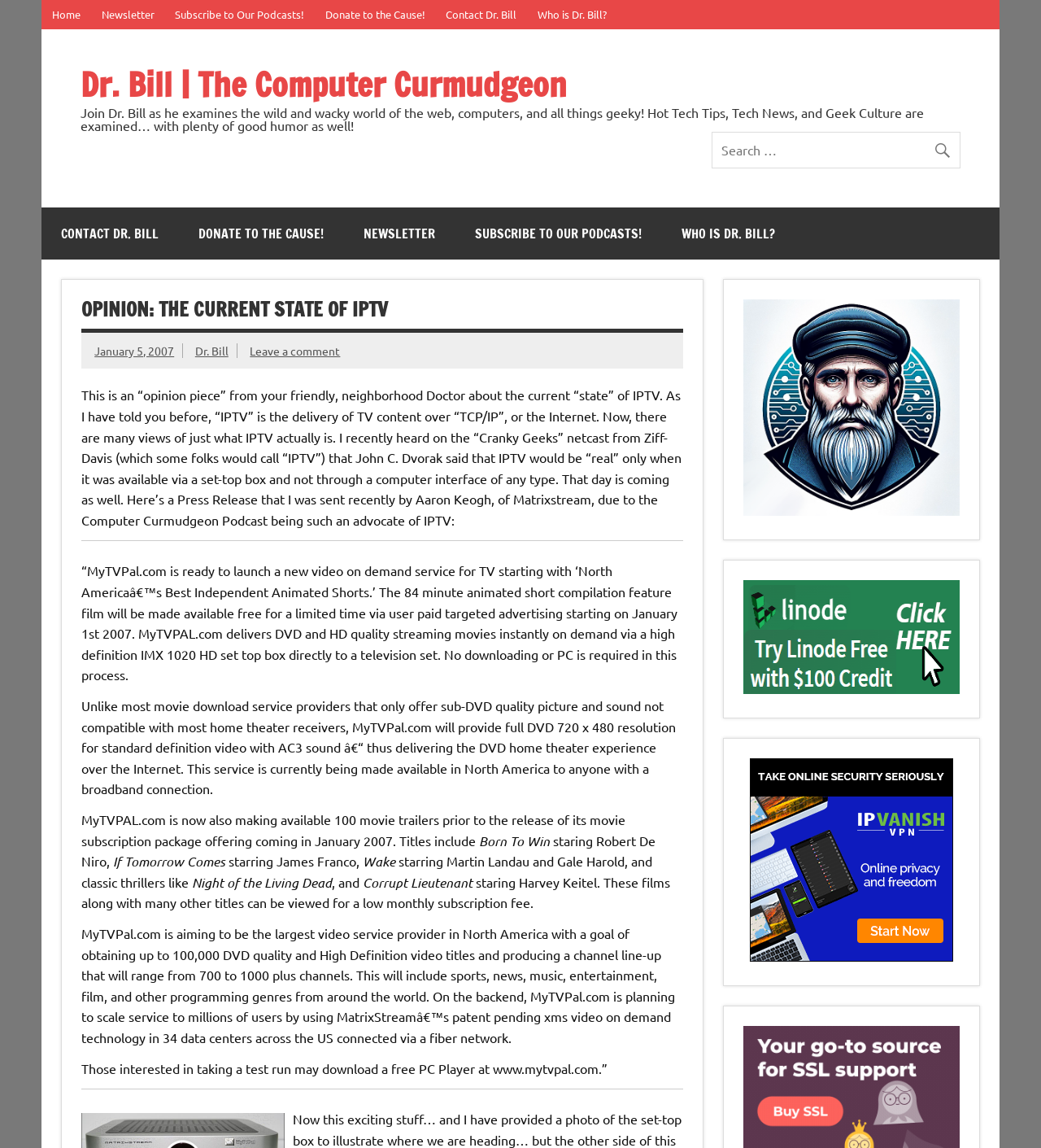Locate the bounding box of the UI element described by: "January 5, 2007" in the given webpage screenshot.

[0.091, 0.299, 0.167, 0.312]